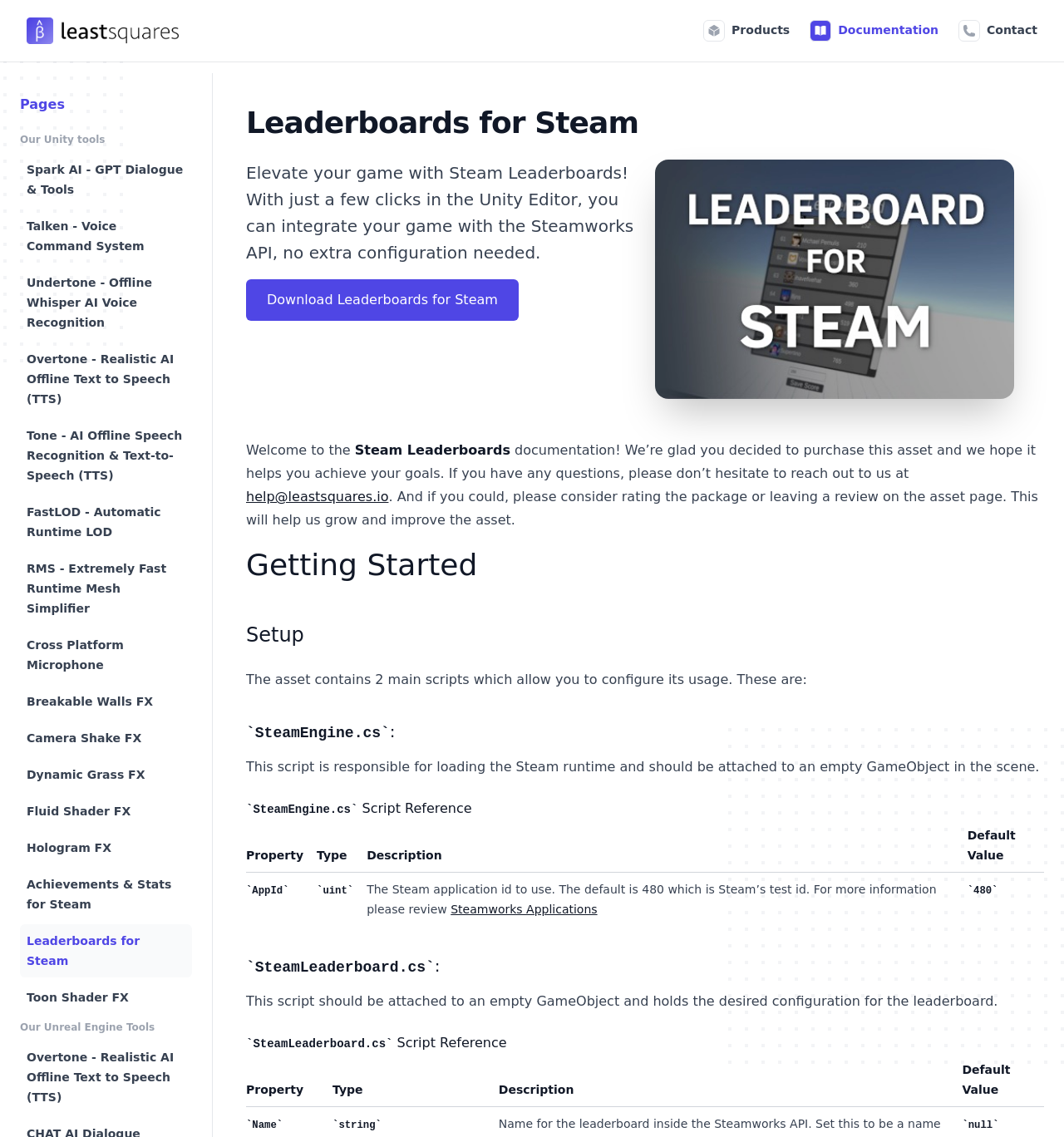What is the name of the asset being described?
Based on the visual details in the image, please answer the question thoroughly.

The webpage is describing an asset called 'Leaderboards for Steam', which is a tool that allows game developers to integrate their game with the Steamworks API.